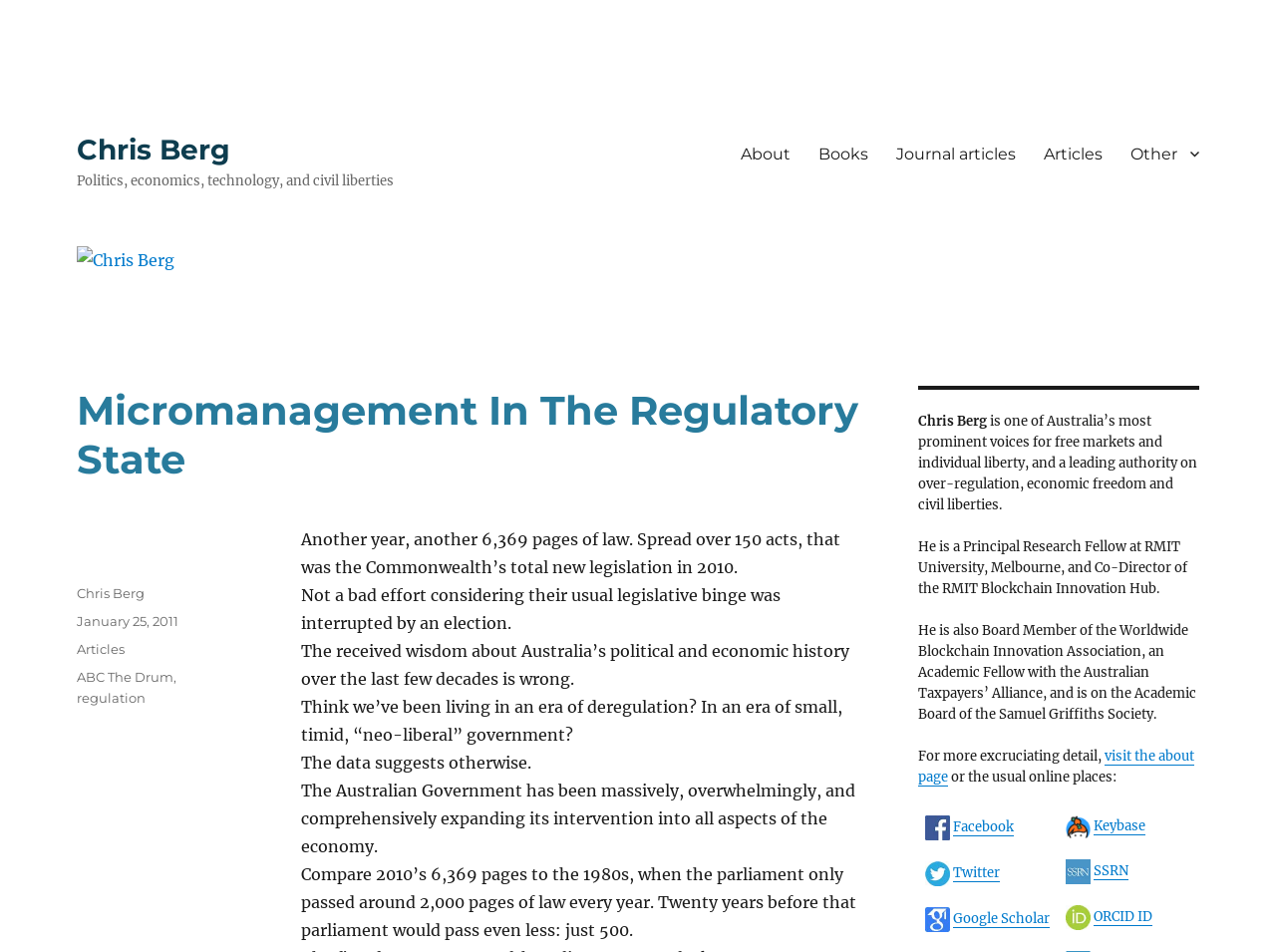Please identify the bounding box coordinates of the element's region that needs to be clicked to fulfill the following instruction: "Check the categories of the article". The bounding box coordinates should consist of four float numbers between 0 and 1, i.e., [left, top, right, bottom].

[0.06, 0.672, 0.114, 0.689]